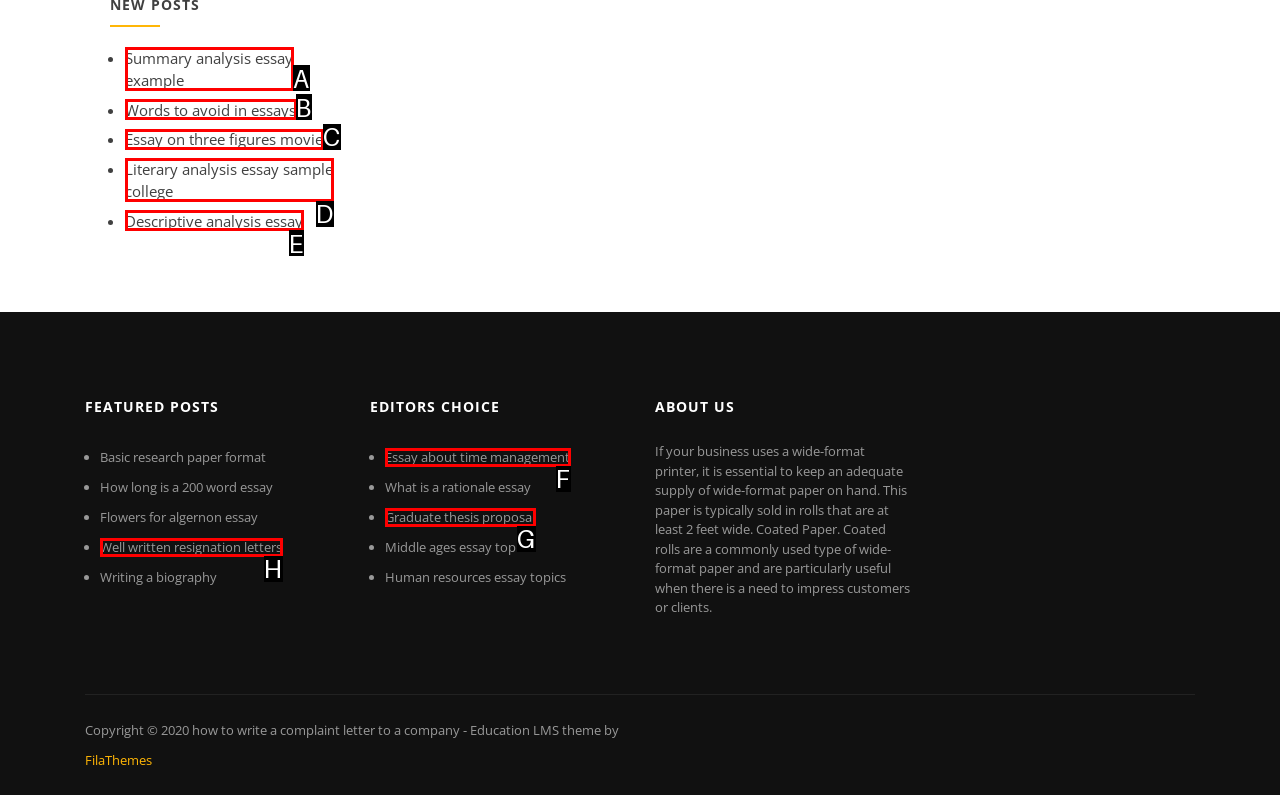For the task: View summary analysis essay example, tell me the letter of the option you should click. Answer with the letter alone.

A